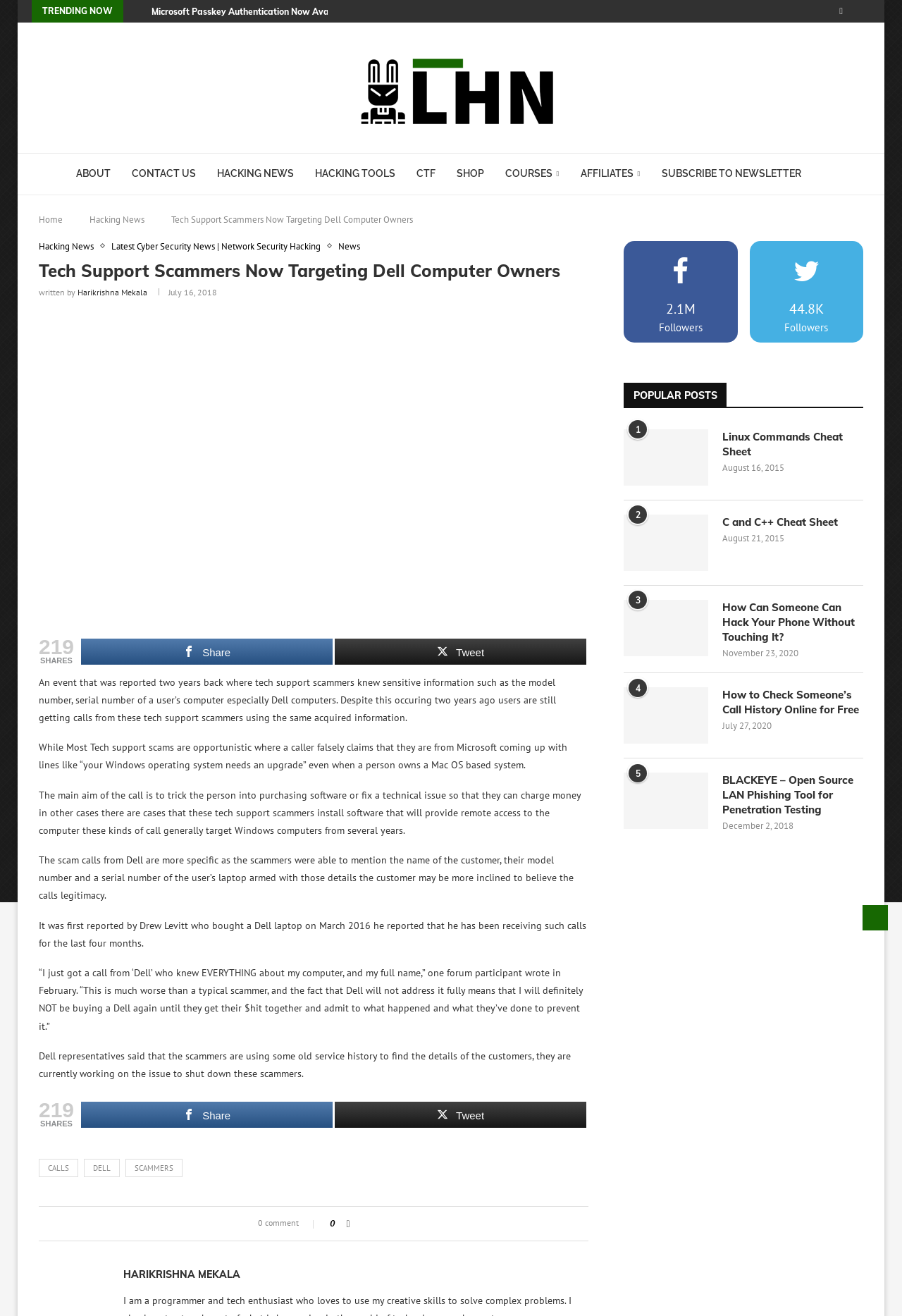What is the topic of the news article?
Please answer the question as detailed as possible.

The topic of the news article can be determined by reading the title of the article, which is 'Tech Support Scammers Now Targeting Dell Computer Owners'. This title indicates that the article is about tech support scammers targeting Dell computer owners.